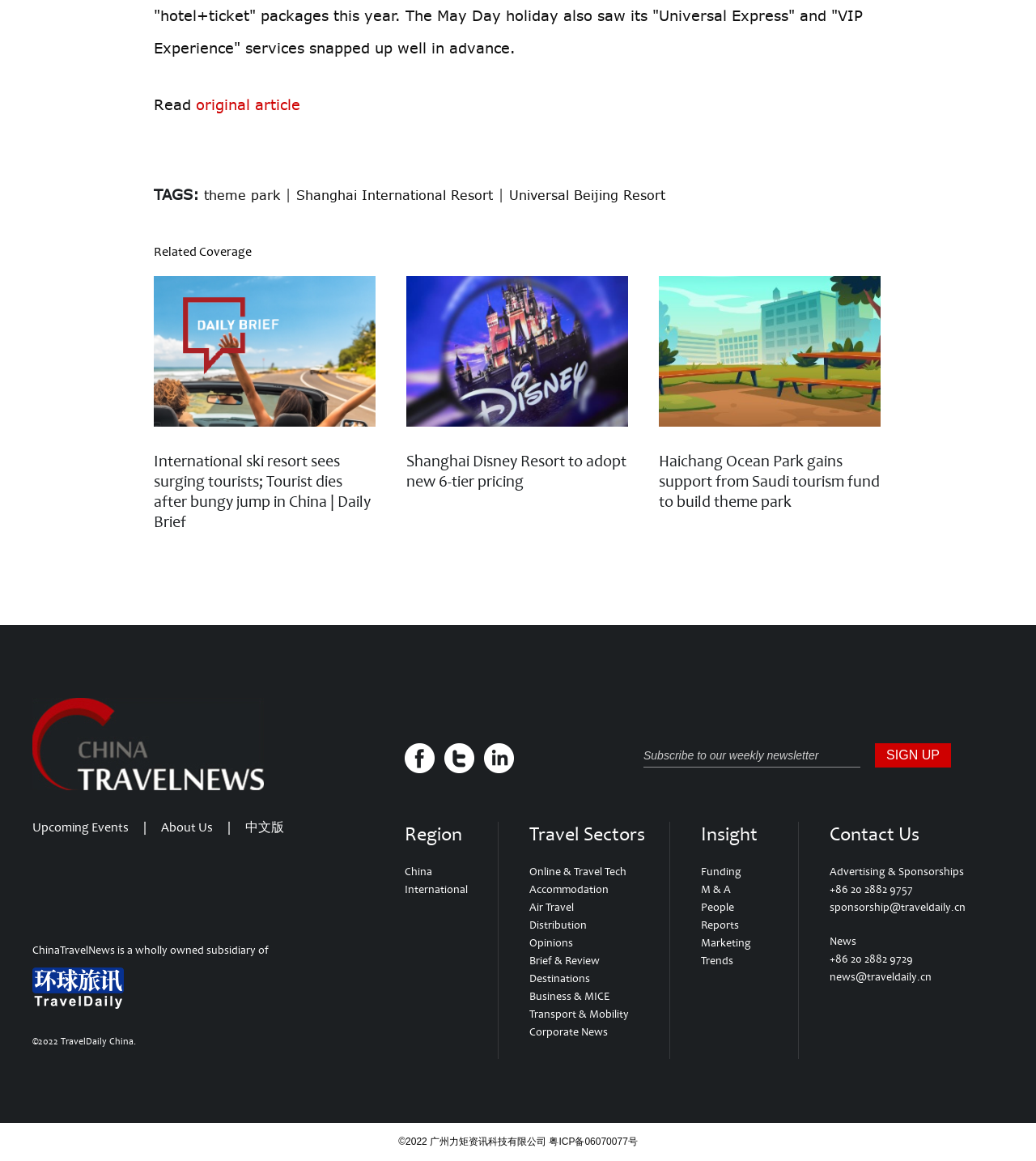Locate the bounding box of the UI element described by: "Distribution" in the given webpage screenshot.

[0.511, 0.791, 0.566, 0.803]